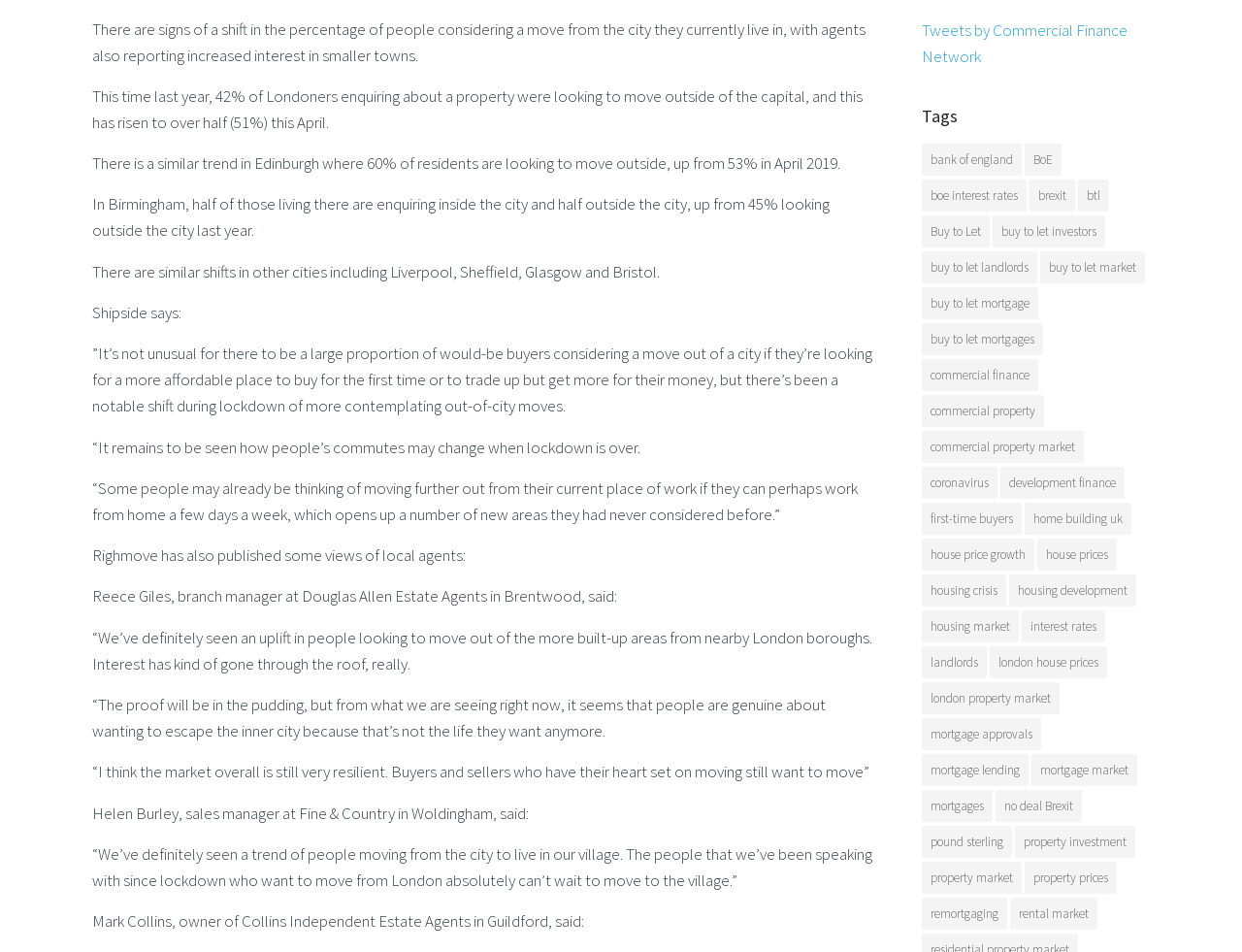Kindly determine the bounding box coordinates for the clickable area to achieve the given instruction: "Click on 'Tweets by Commercial Finance Network'".

[0.742, 0.021, 0.908, 0.071]